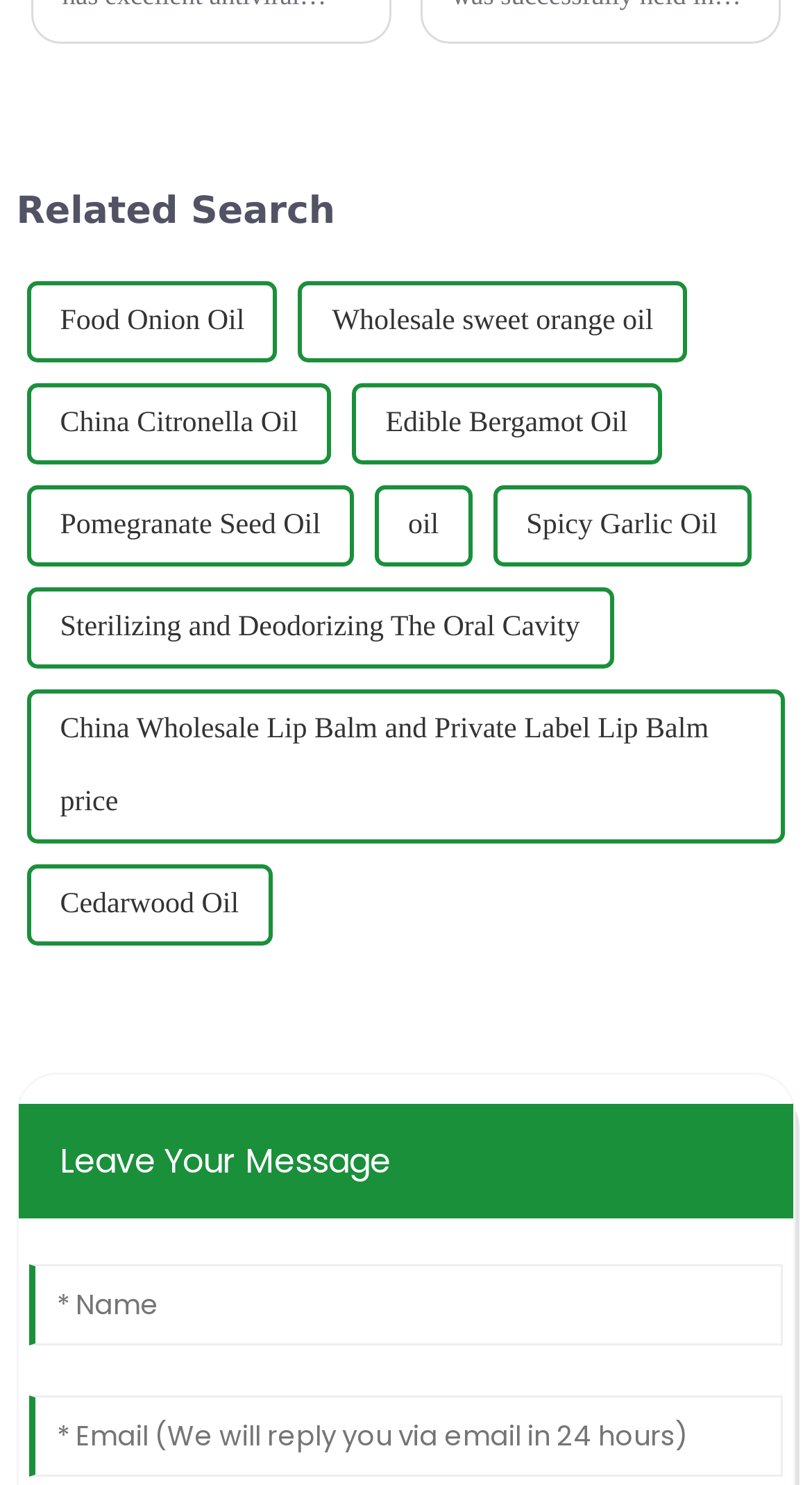Determine the bounding box coordinates for the area you should click to complete the following instruction: "Enter your name".

[0.037, 0.851, 0.963, 0.906]